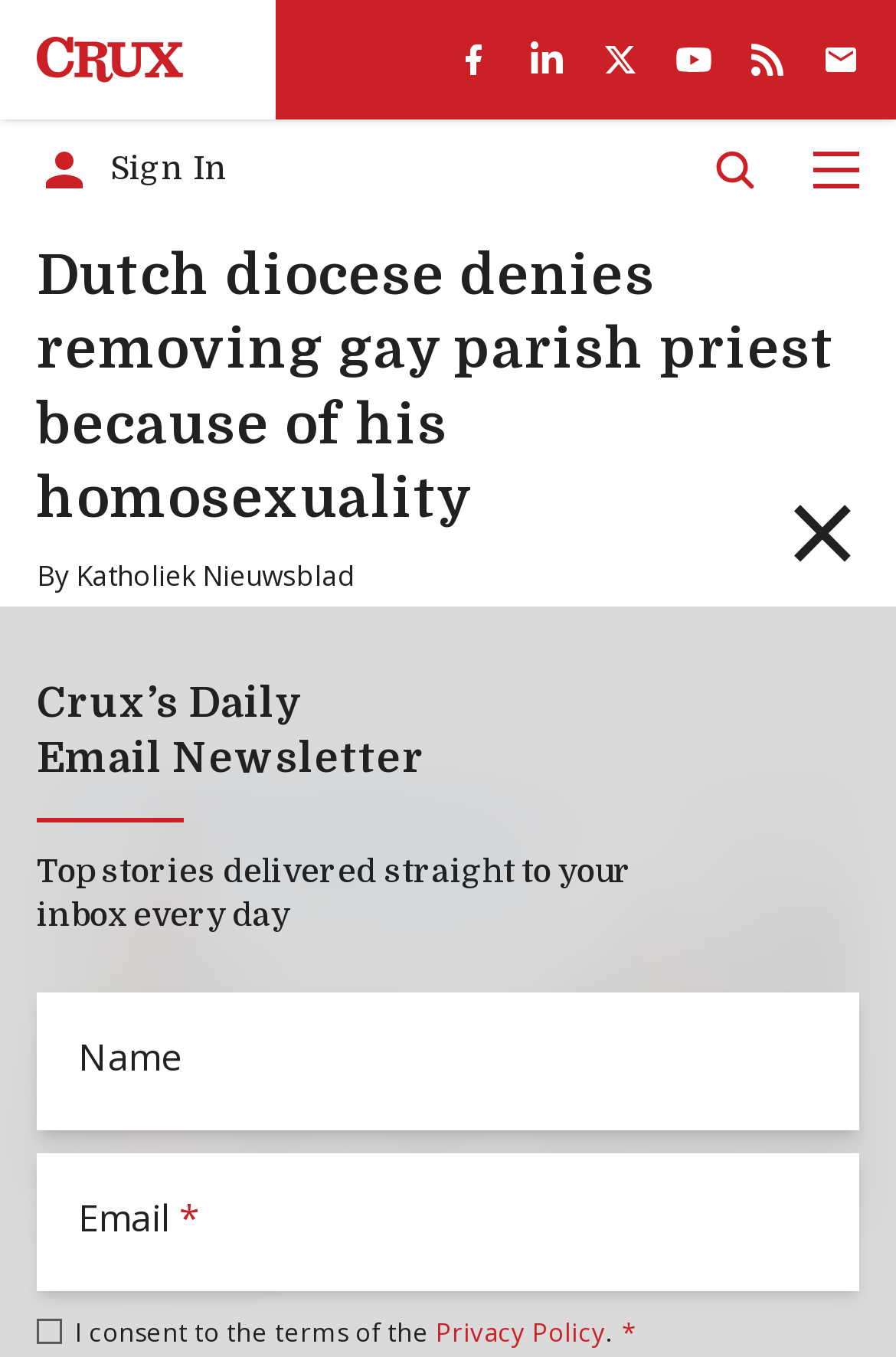Please give the bounding box coordinates of the area that should be clicked to fulfill the following instruction: "Close the newsletter popup". The coordinates should be in the format of four float numbers from 0 to 1, i.e., [left, top, right, bottom].

[0.856, 0.352, 0.979, 0.426]